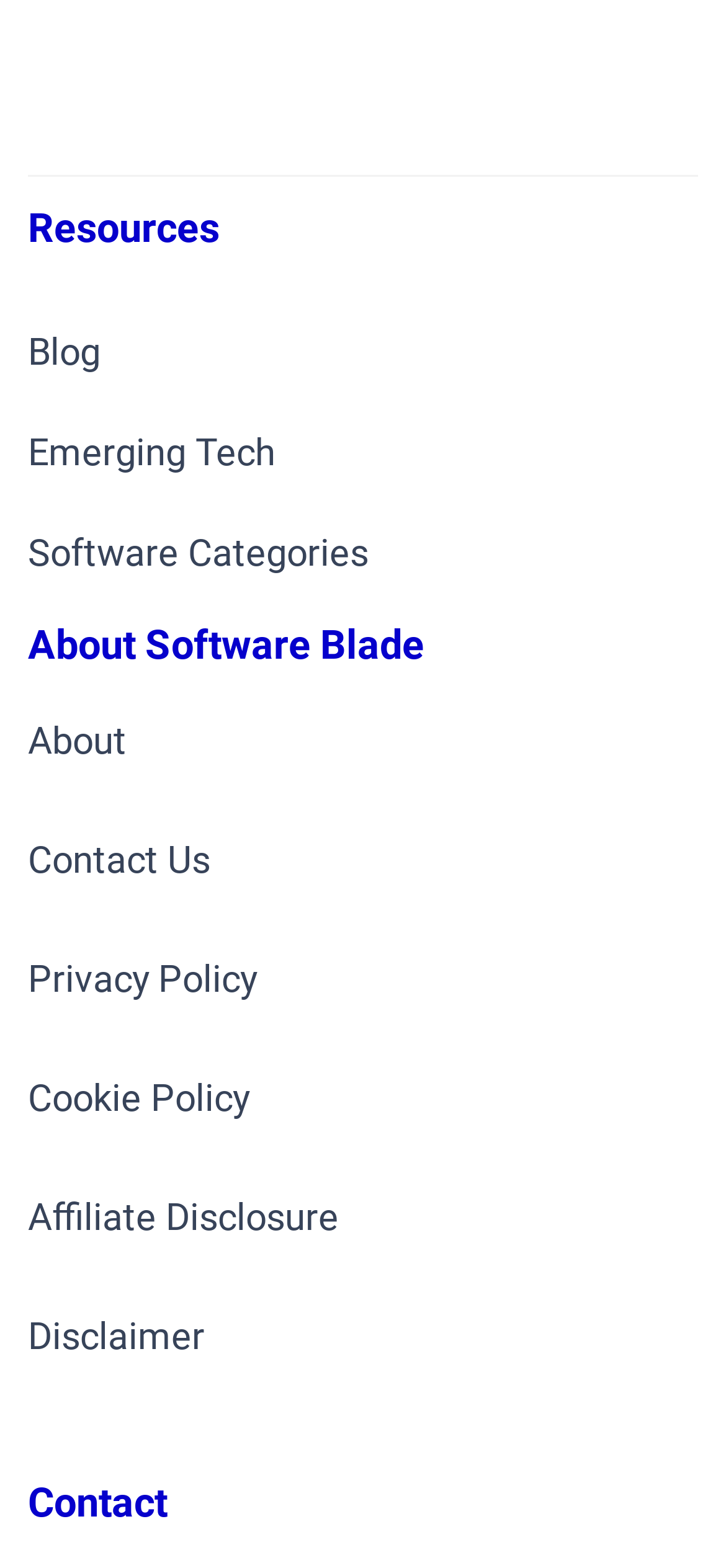Respond to the following question using a concise word or phrase: 
What is the last link in the 'Resources' section?

Software Categories